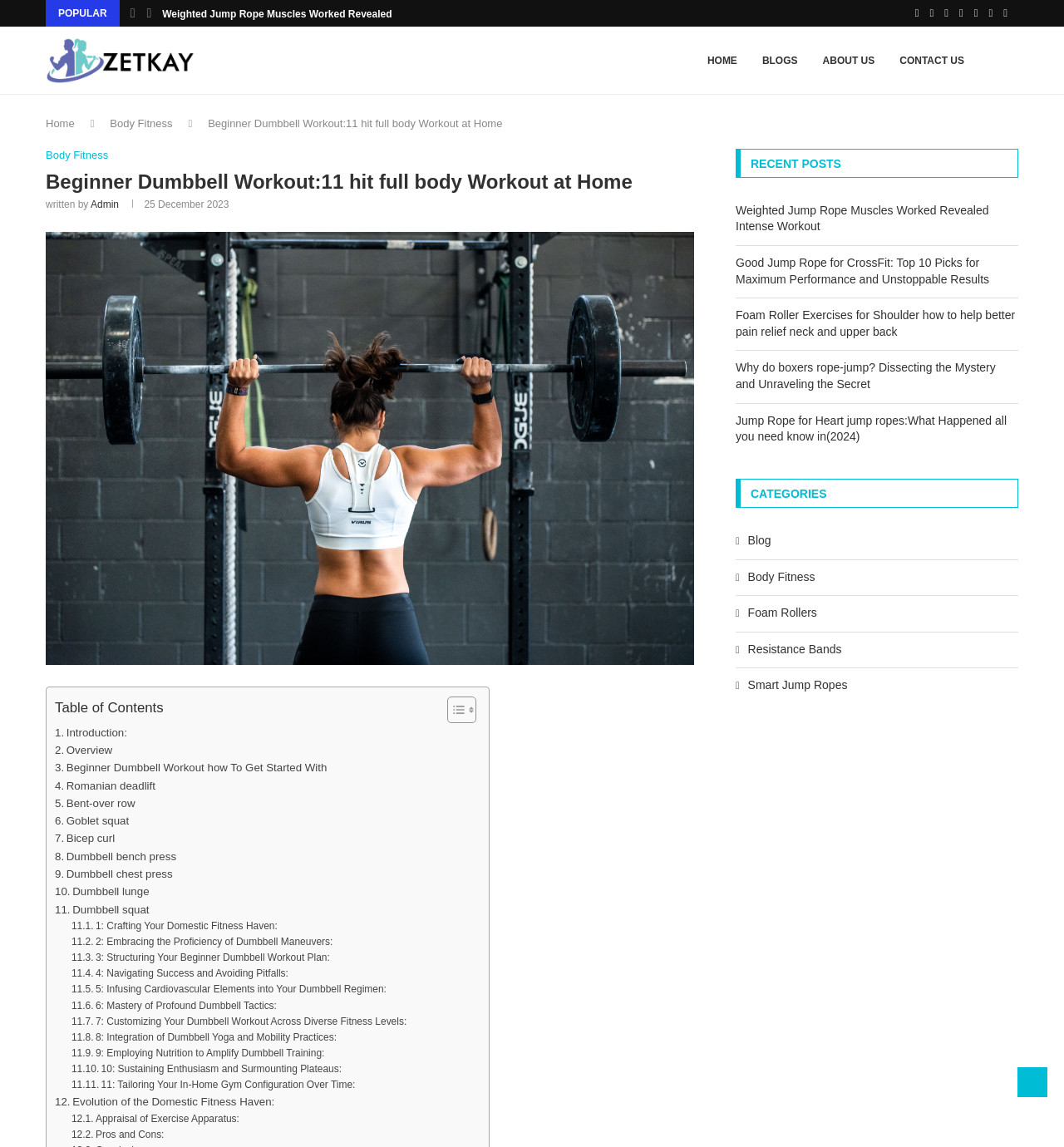Locate the bounding box coordinates of the area to click to fulfill this instruction: "Visit the 'HOME' page". The bounding box should be presented as four float numbers between 0 and 1, in the order [left, top, right, bottom].

[0.665, 0.024, 0.693, 0.082]